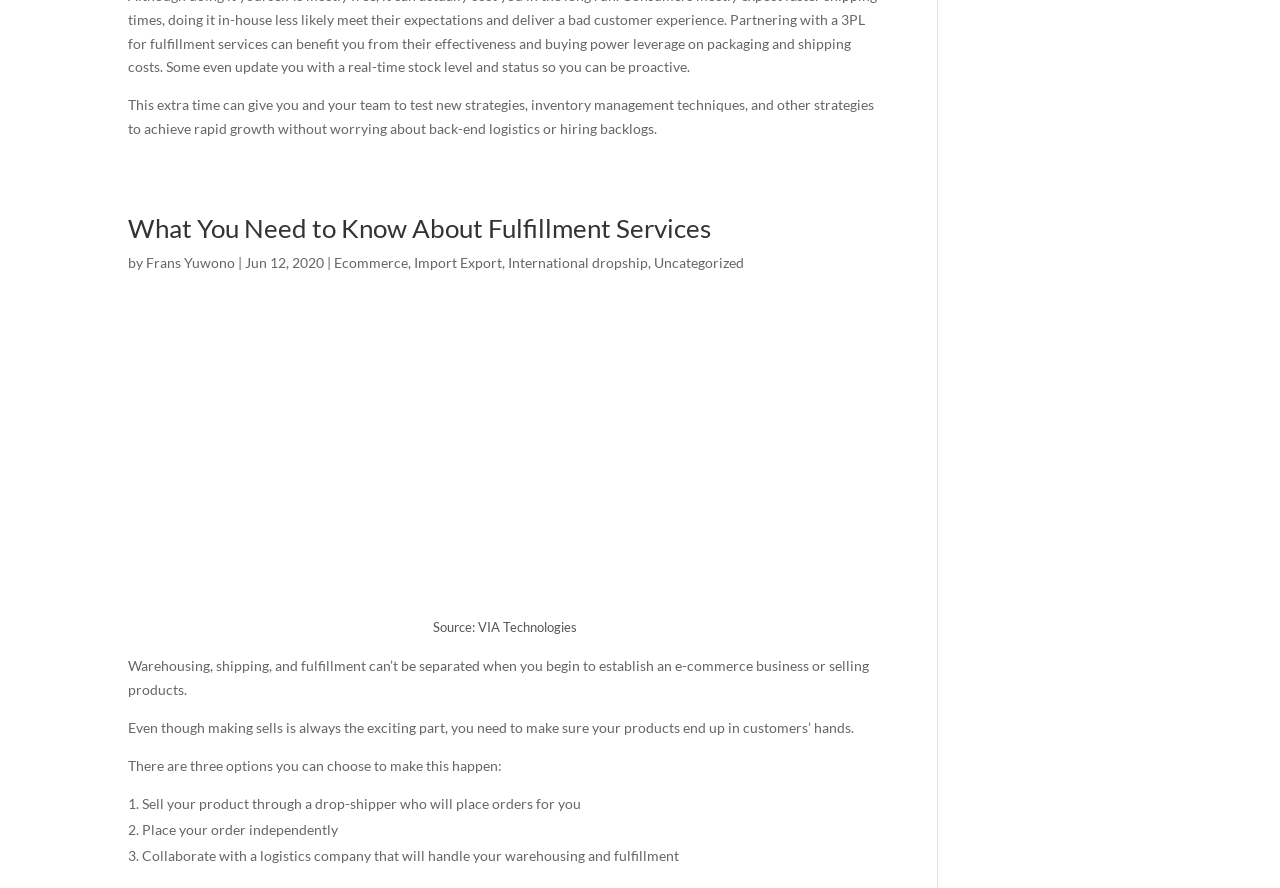What is the topic of the article?
Make sure to answer the question with a detailed and comprehensive explanation.

The topic of the article can be determined by looking at the heading 'What You Need to Know About Fulfillment Services' which suggests that the article is about fulfillment services.